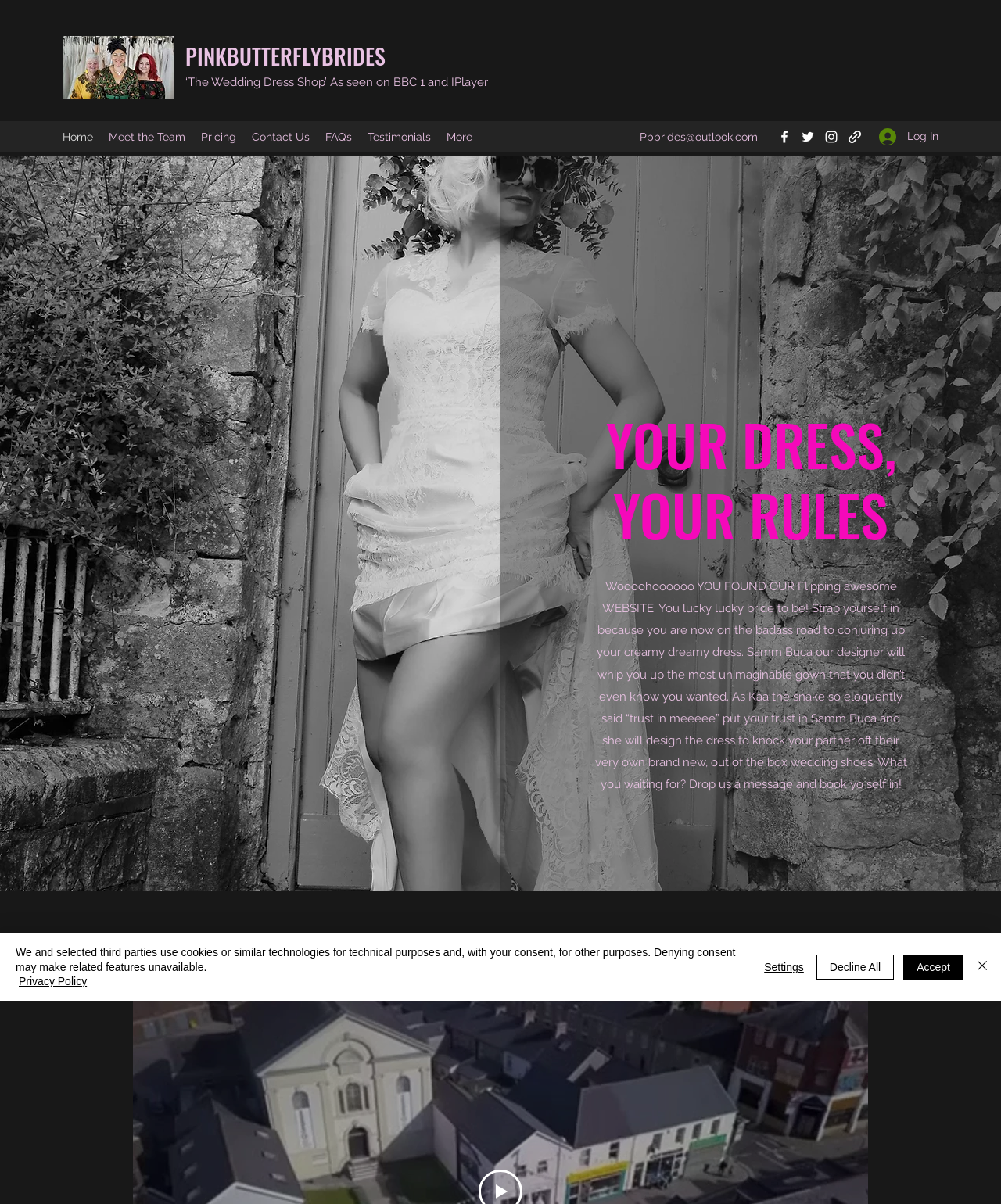Find the bounding box coordinates of the clickable area required to complete the following action: "Click the 'Home' link".

[0.055, 0.104, 0.101, 0.123]